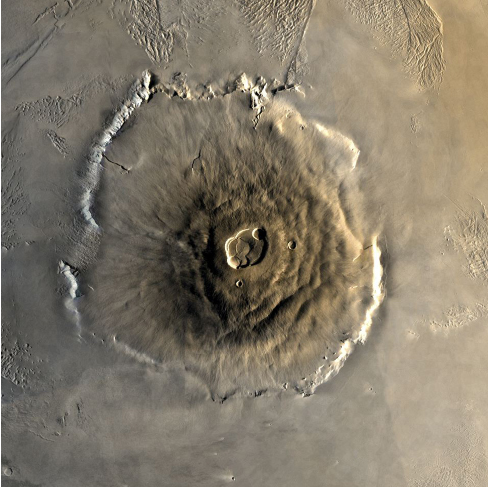How tall is Olympus Mons?
Please use the visual content to give a single word or phrase answer.

over 20 kilometers